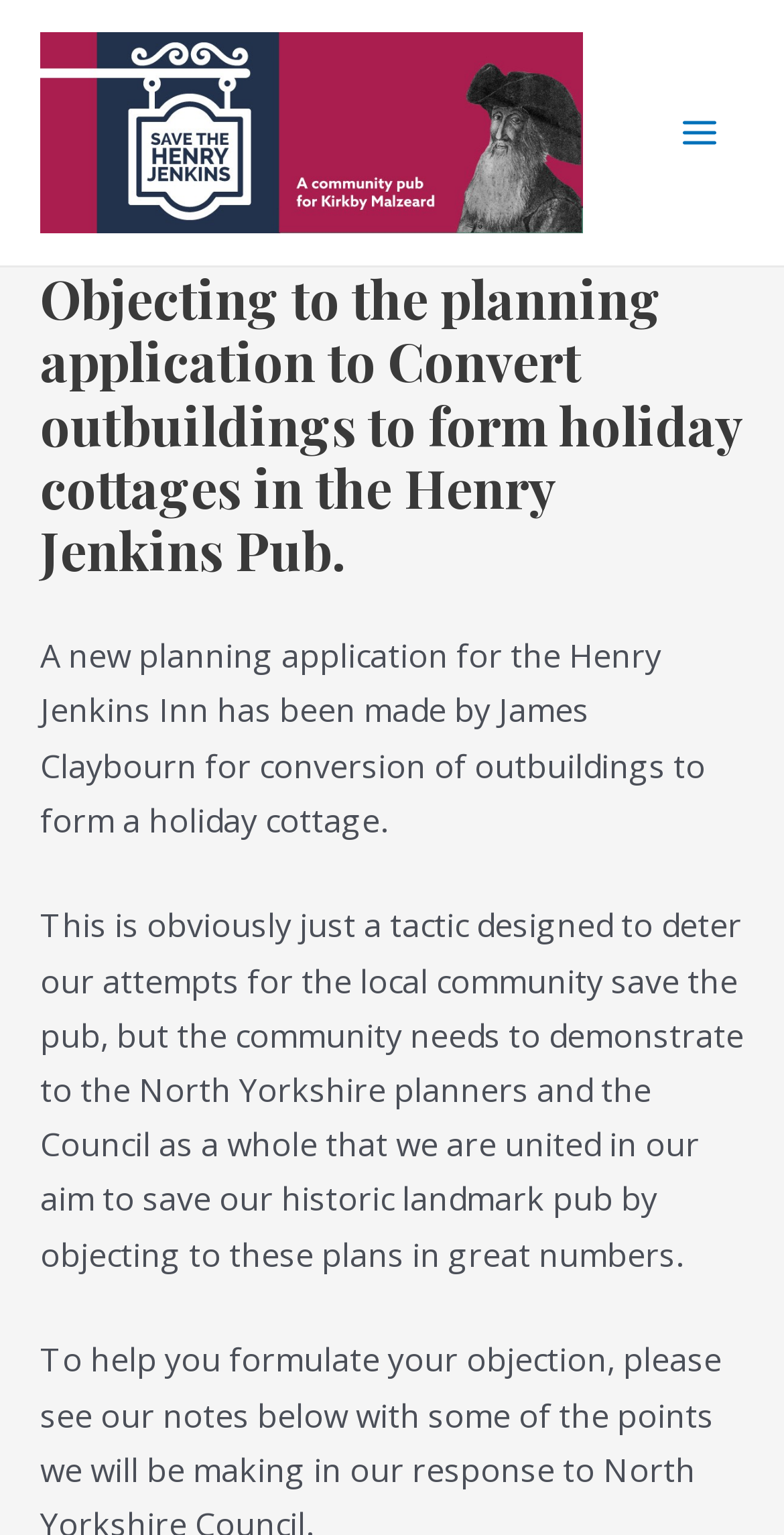Identify the bounding box for the described UI element. Provide the coordinates in (top-left x, top-left y, bottom-right x, bottom-right y) format with values ranging from 0 to 1: Main Menu

[0.836, 0.058, 0.949, 0.115]